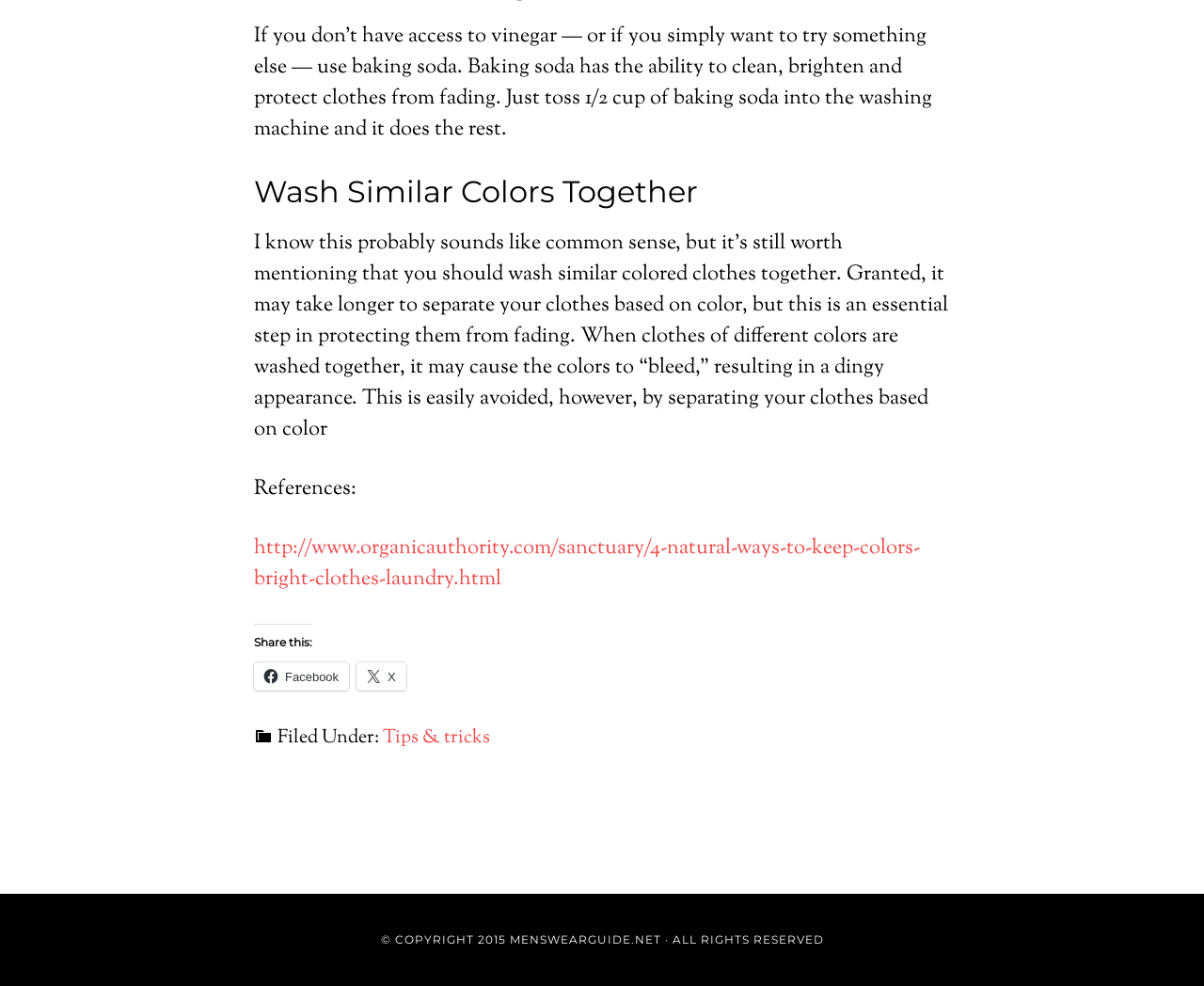Provide a short, one-word or phrase answer to the question below:
What is the name of the website?

MENSWEARGUIDE.NET